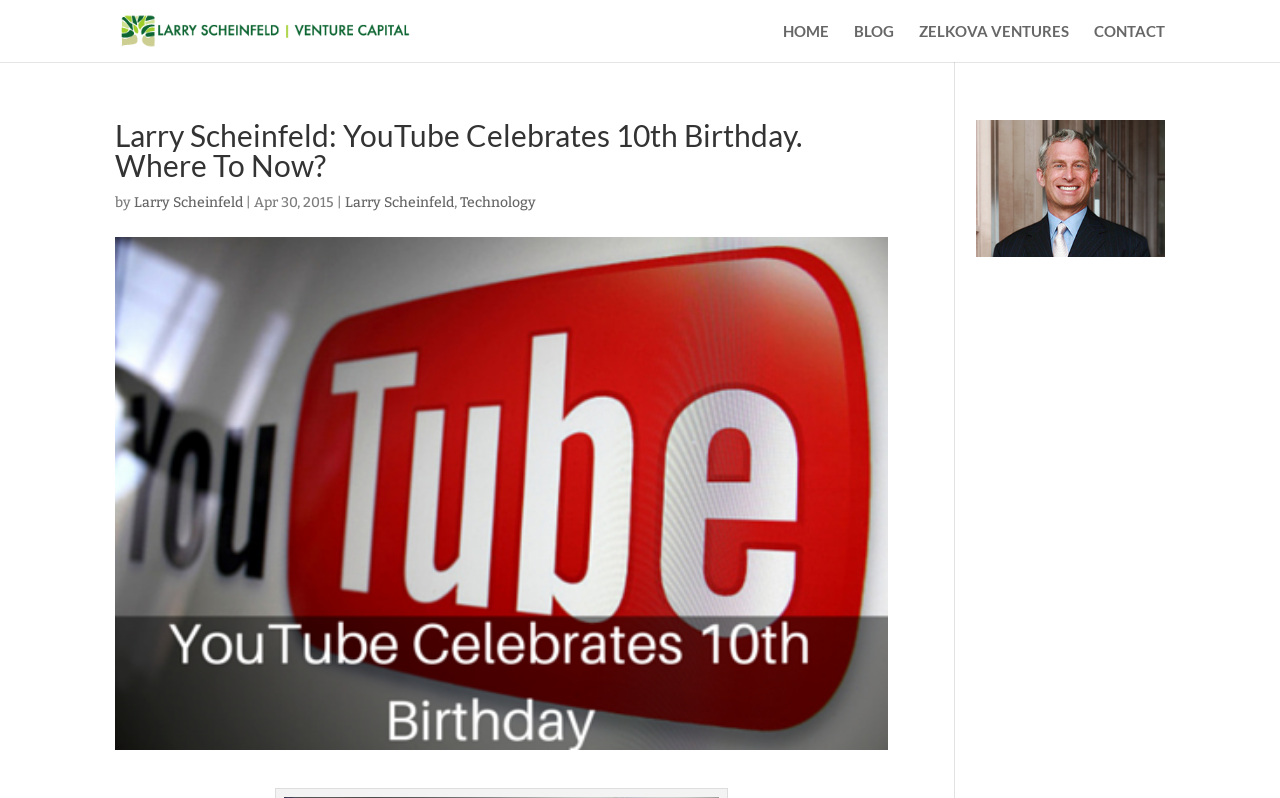Summarize the webpage with intricate details.

The webpage is about Larry Scheinfeld's blog post celebrating YouTube's 10th birthday. At the top left, there is a logo of "Larry Scheinfeld Venture Capital" with a link to the website, accompanied by a small image of the logo. 

On the top right, there are four navigation links: "HOME", "BLOG", "ZELKOVA VENTURES", and "CONTACT", arranged horizontally. 

Below the navigation links, there is a heading that reads "Larry Scheinfeld: YouTube Celebrates 10th Birthday. Where To Now?" spanning almost the entire width of the page. 

Under the heading, there is a byline that includes the author's name "Larry Scheinfeld" with a link, and the date "Apr 30, 2015". There are also two more links, one to the author's name and another to the category "Technology". 

To the right of the byline, there is a large image related to YouTube's 10th birthday, taking up most of the page's width and height. 

At the bottom right, there is a smaller image of Larry Scheinfeld's headshot.